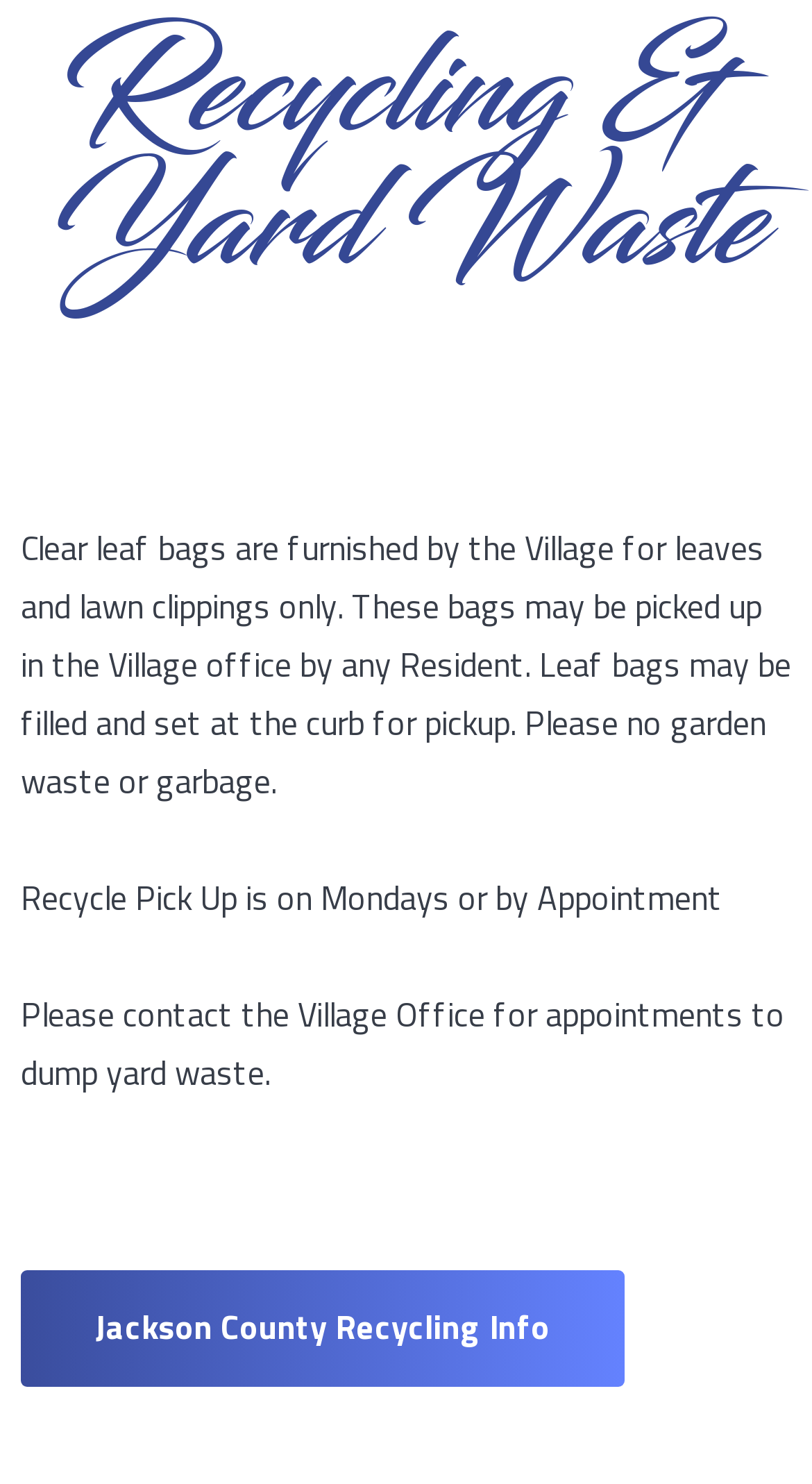Using the format (top-left x, top-left y, bottom-right x, bottom-right y), and given the element description, identify the bounding box coordinates within the screenshot: Jackson County Recycling Info

[0.026, 0.856, 0.769, 0.935]